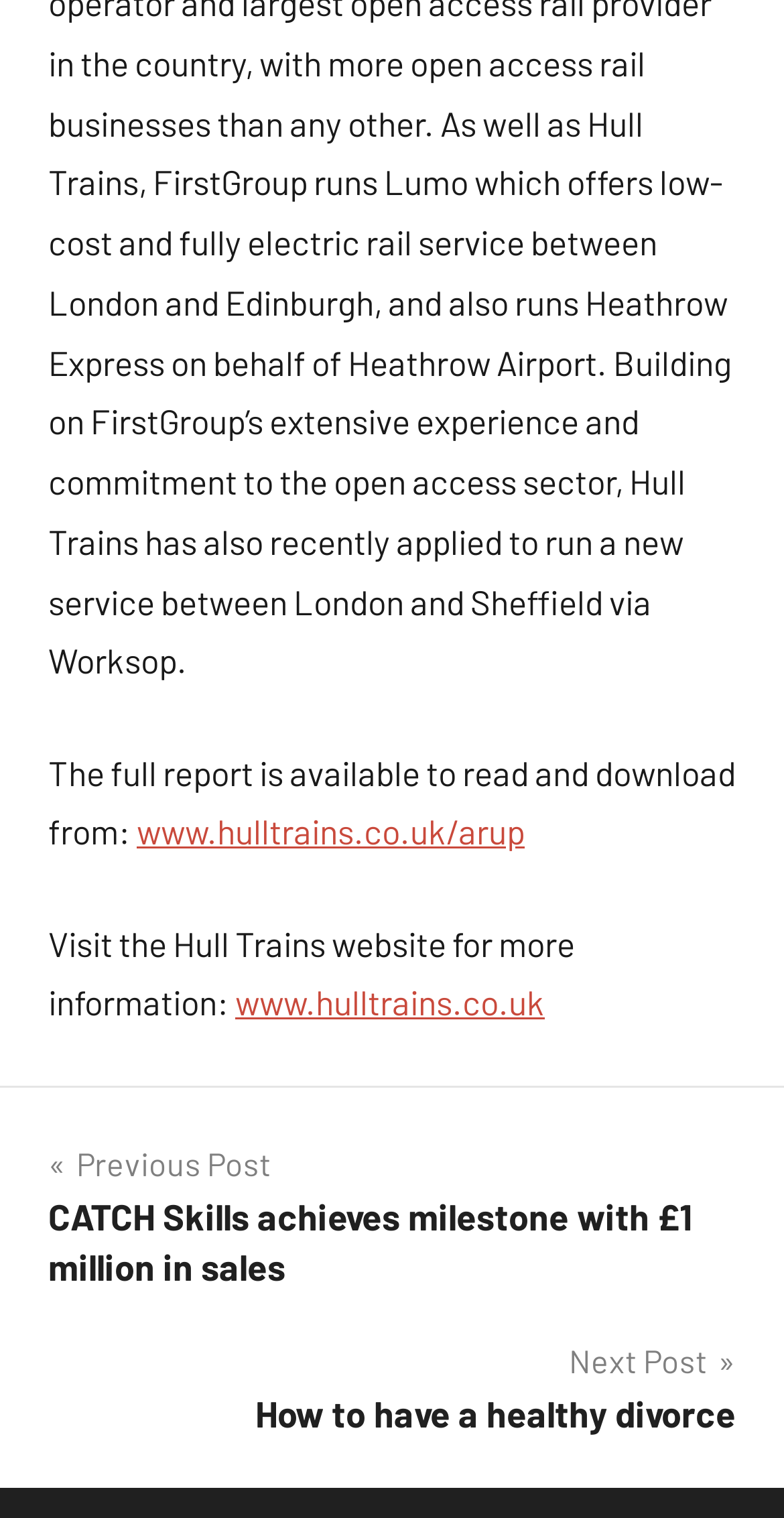Provide your answer to the question using just one word or phrase: What is the website to read the full report?

www.hulltrains.co.uk/arup